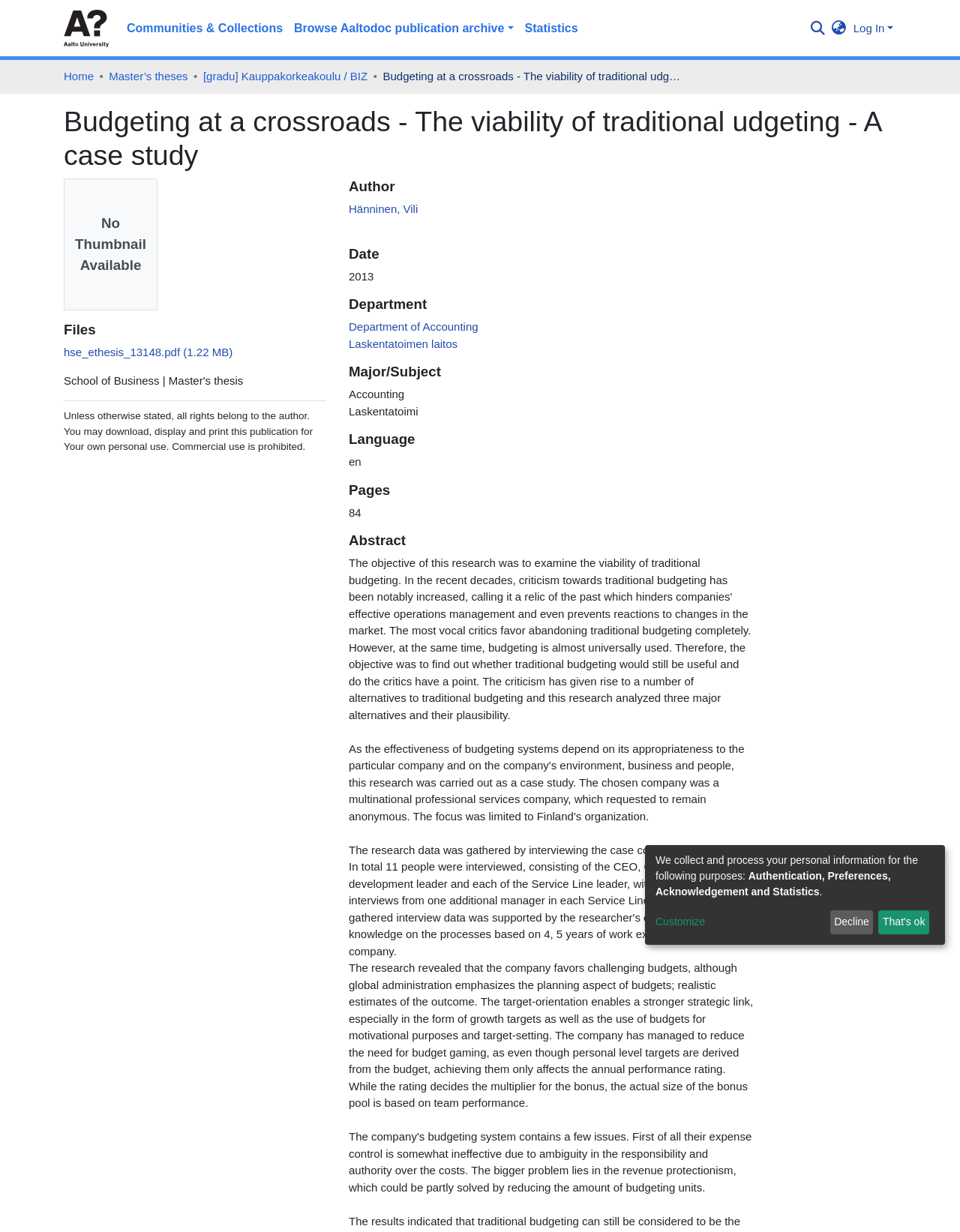Answer briefly with one word or phrase:
What is the file format of the downloadable file?

pdf